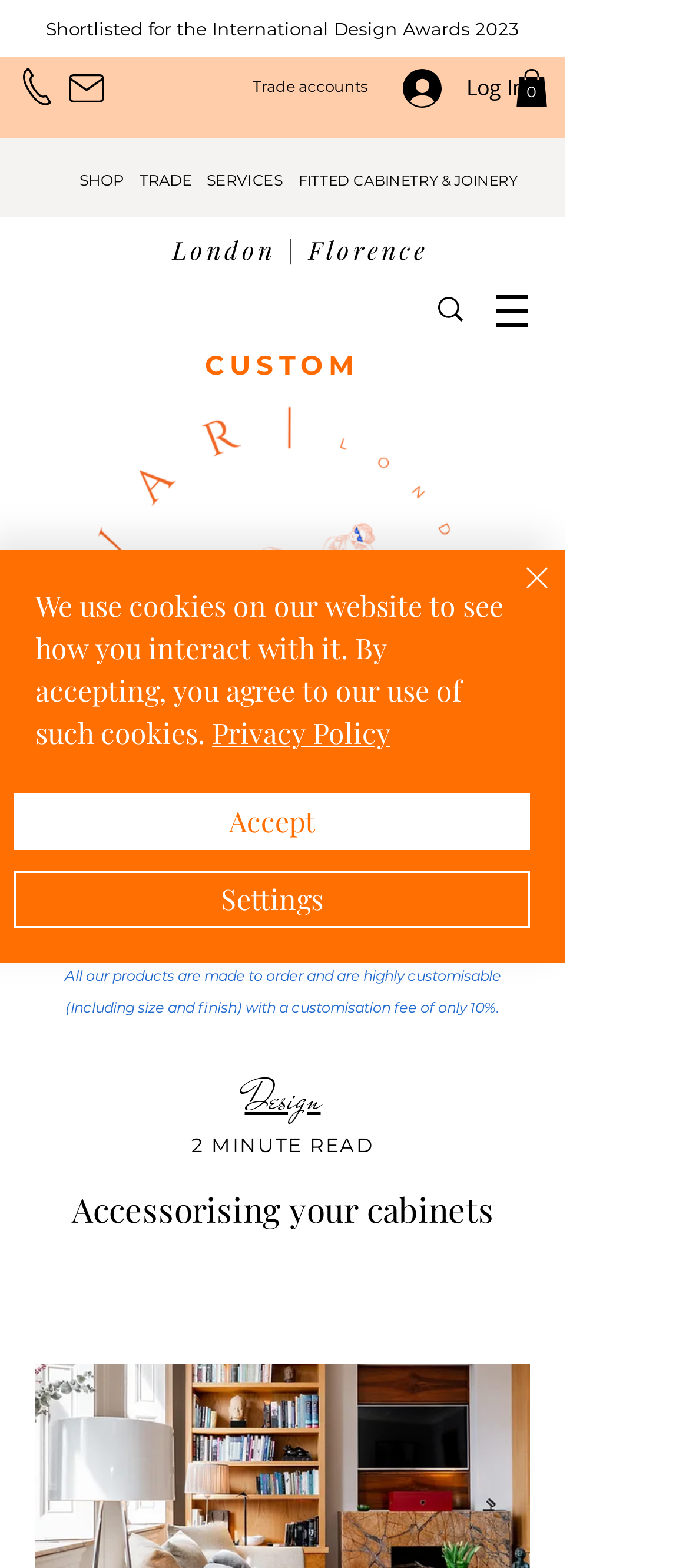Using the element description provided, determine the bounding box coordinates in the format (top-left x, top-left y, bottom-right x, bottom-right y). Ensure that all values are floating point numbers between 0 and 1. Element description: Privacy Policy

[0.308, 0.455, 0.567, 0.479]